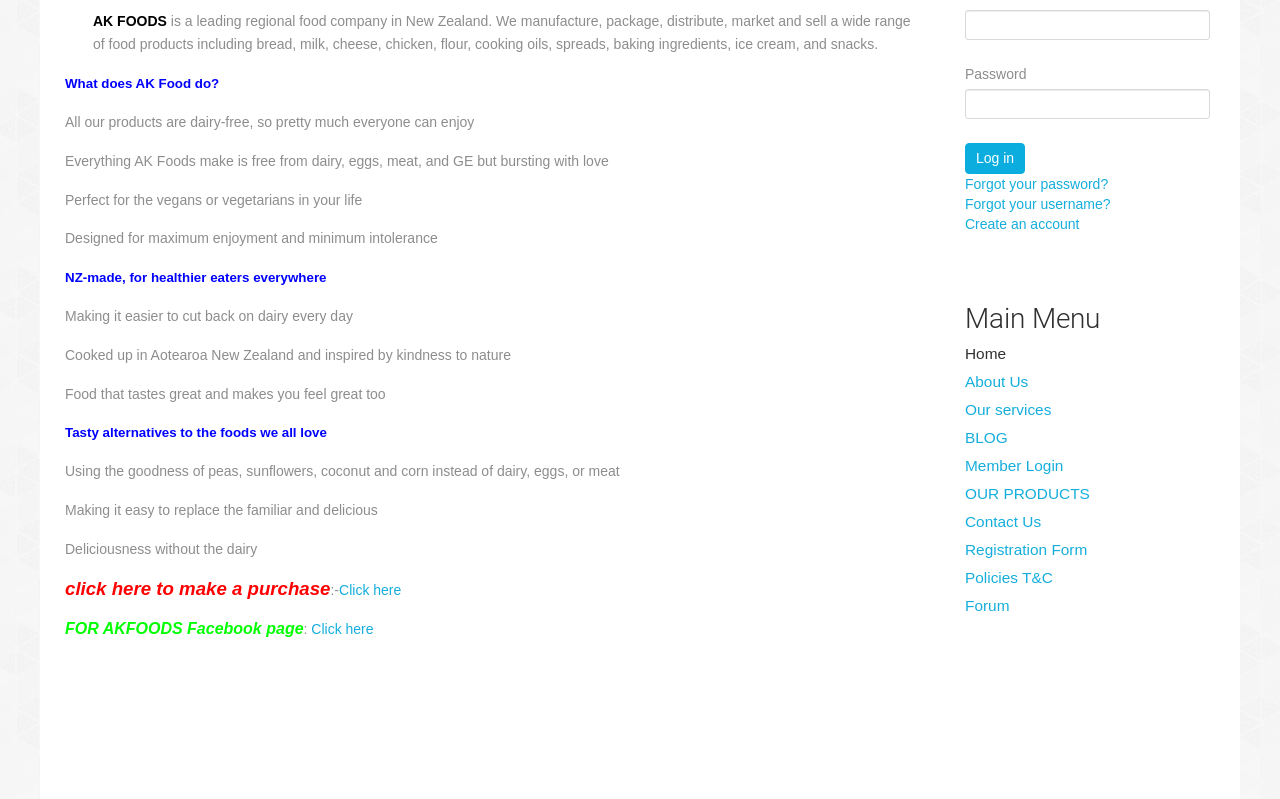Answer the question with a single word or phrase: 
What can users do on this webpage?

Log in or create an account